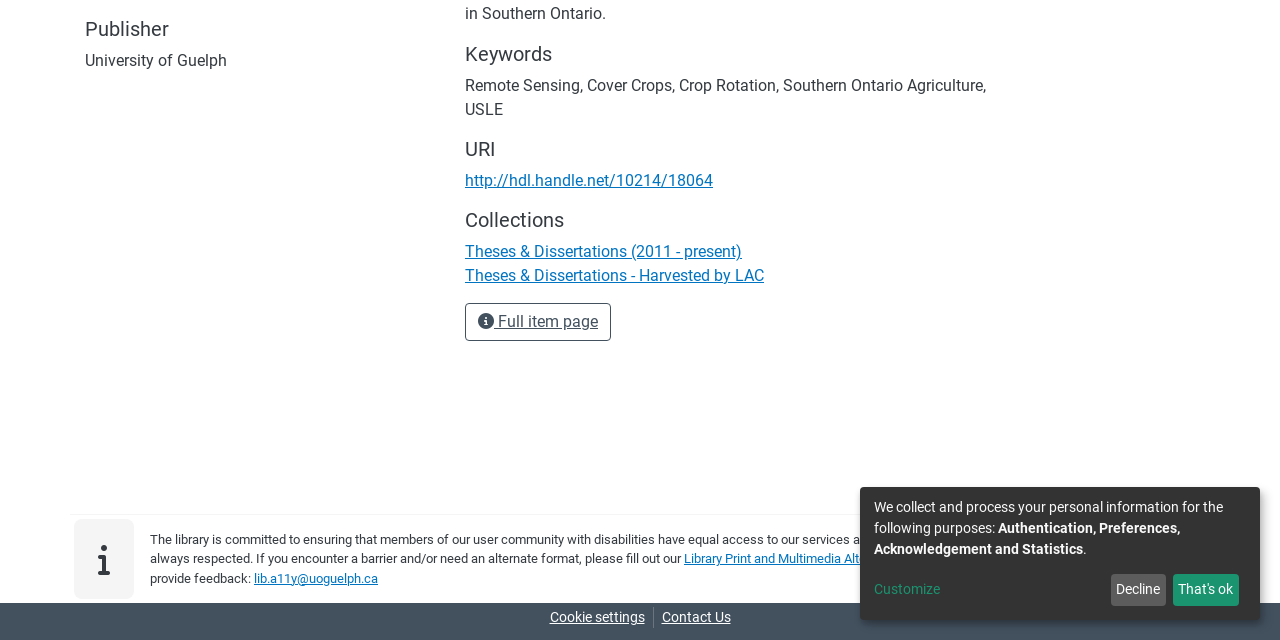Please specify the bounding box coordinates in the format (top-left x, top-left y, bottom-right x, bottom-right y), with values ranging from 0 to 1. Identify the bounding box for the UI component described as follows: That's ok

[0.916, 0.897, 0.968, 0.947]